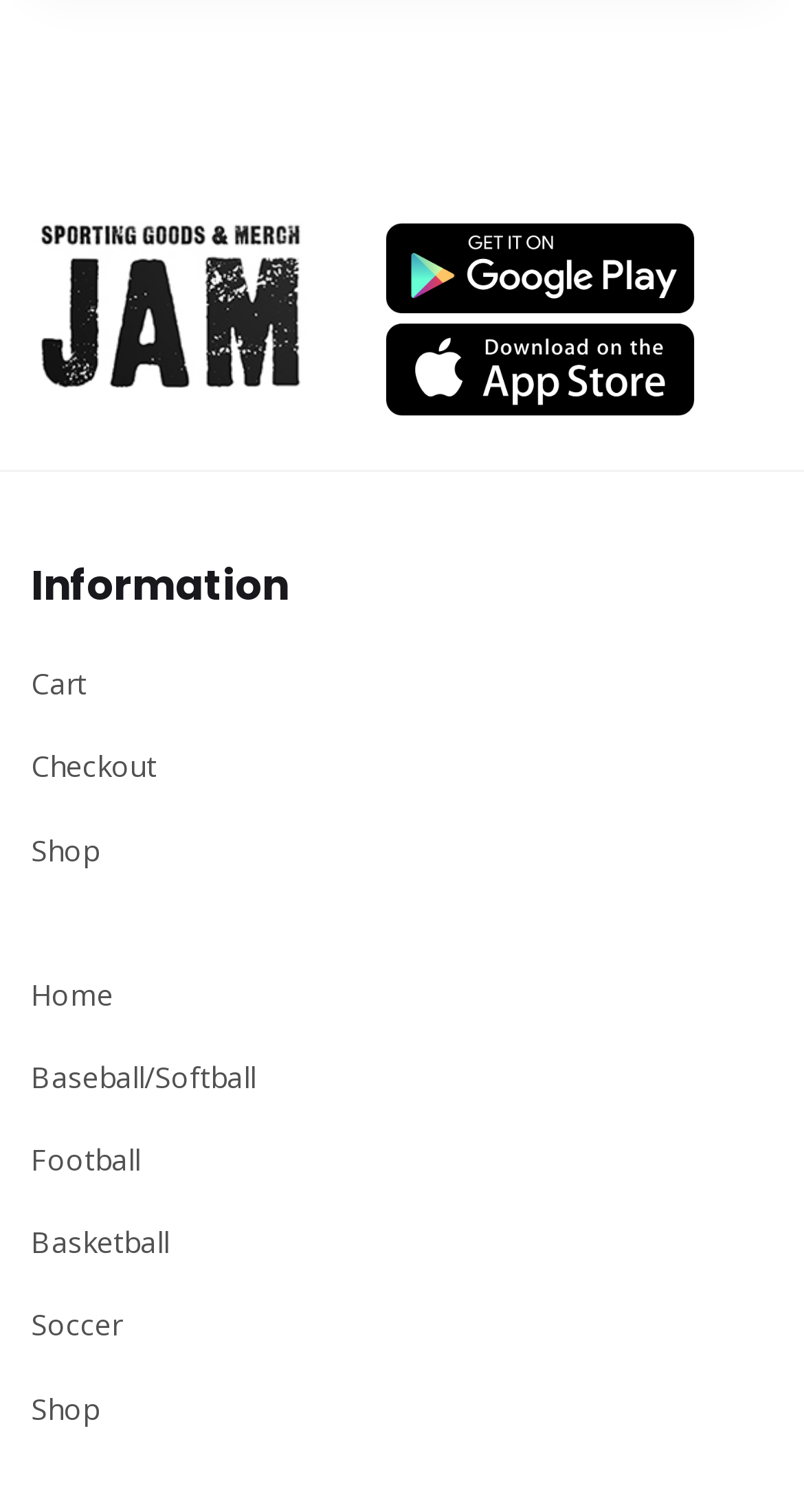Use a single word or phrase to answer the question: What is the position of the 'Cart' link on the page?

Top-left